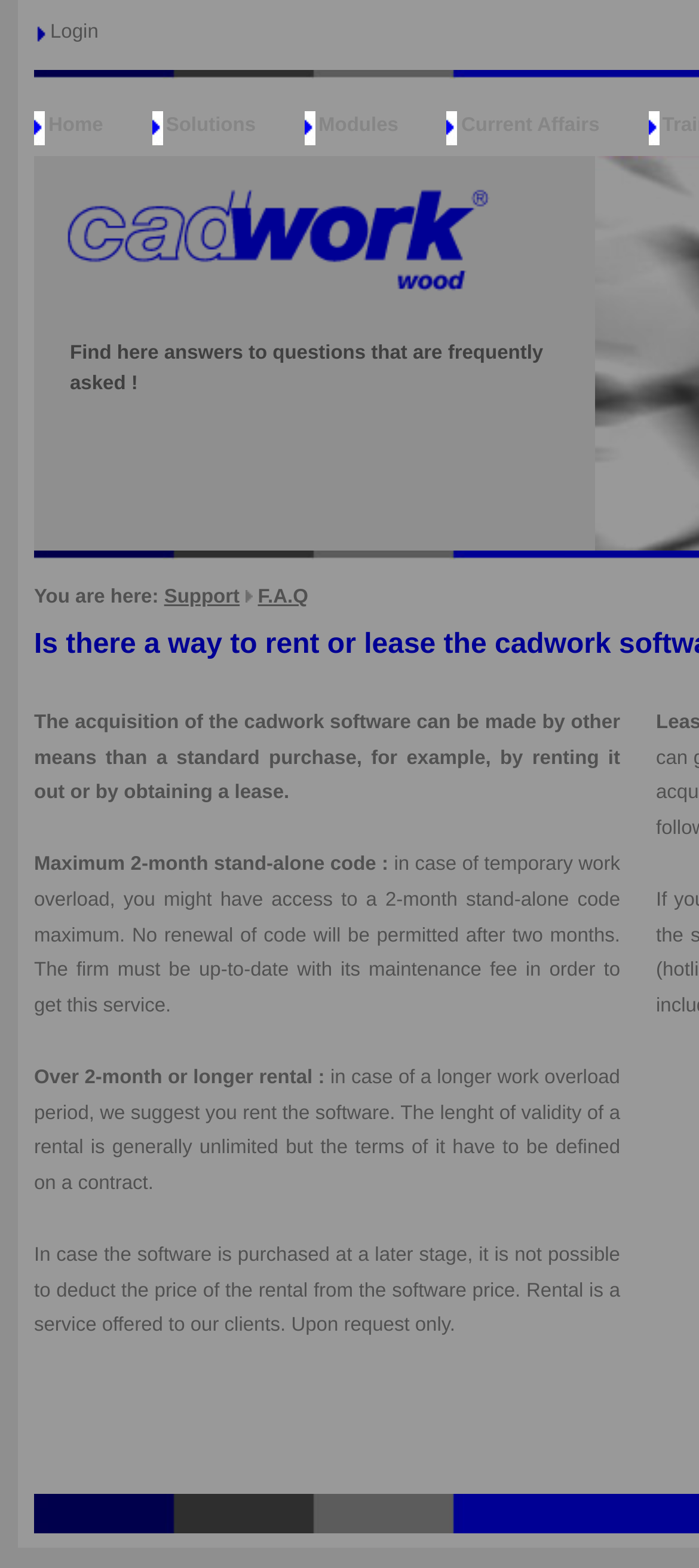Refer to the image and provide an in-depth answer to the question:
What is the main purpose of this webpage?

Based on the webpage's content, it appears to be a FAQ page, providing answers to questions that are frequently asked. The static text 'Find here answers to questions that are frequently asked!' at the top of the page also suggests this purpose.